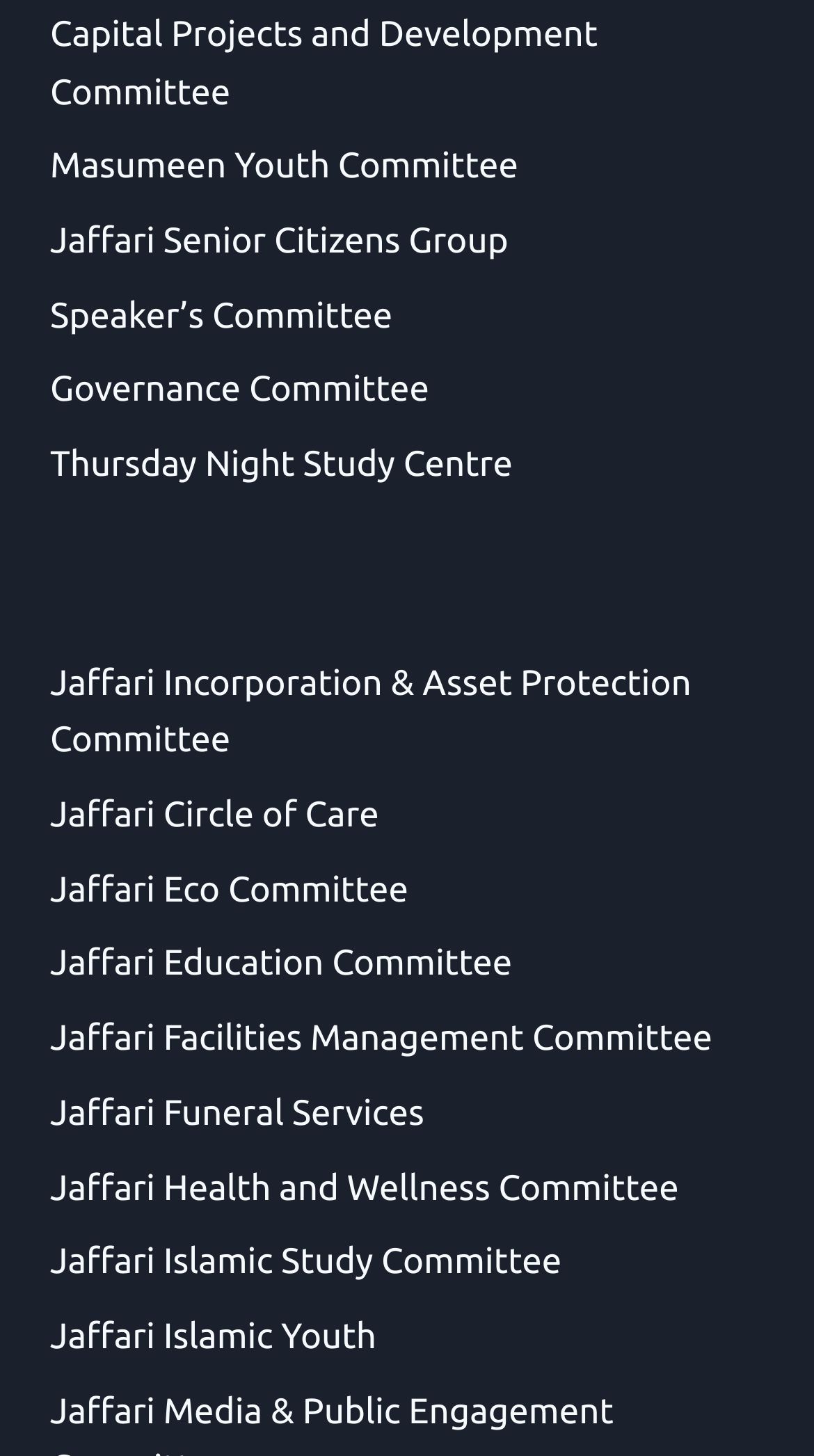Determine the bounding box coordinates of the clickable element necessary to fulfill the instruction: "learn about Jaffari Health and Wellness Committee". Provide the coordinates as four float numbers within the 0 to 1 range, i.e., [left, top, right, bottom].

[0.062, 0.796, 0.834, 0.835]